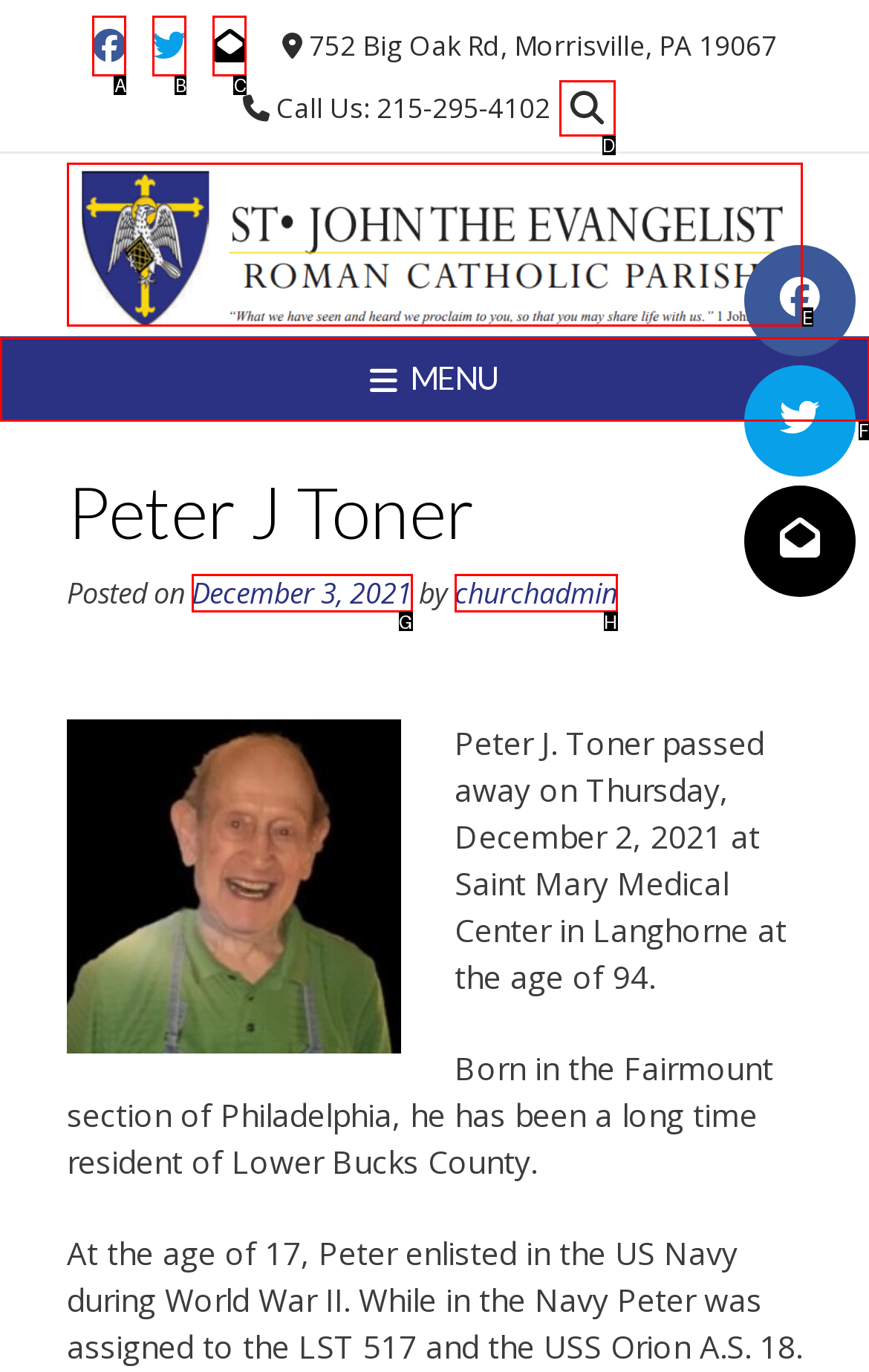Select the correct HTML element to complete the following task: Open the menu
Provide the letter of the choice directly from the given options.

F